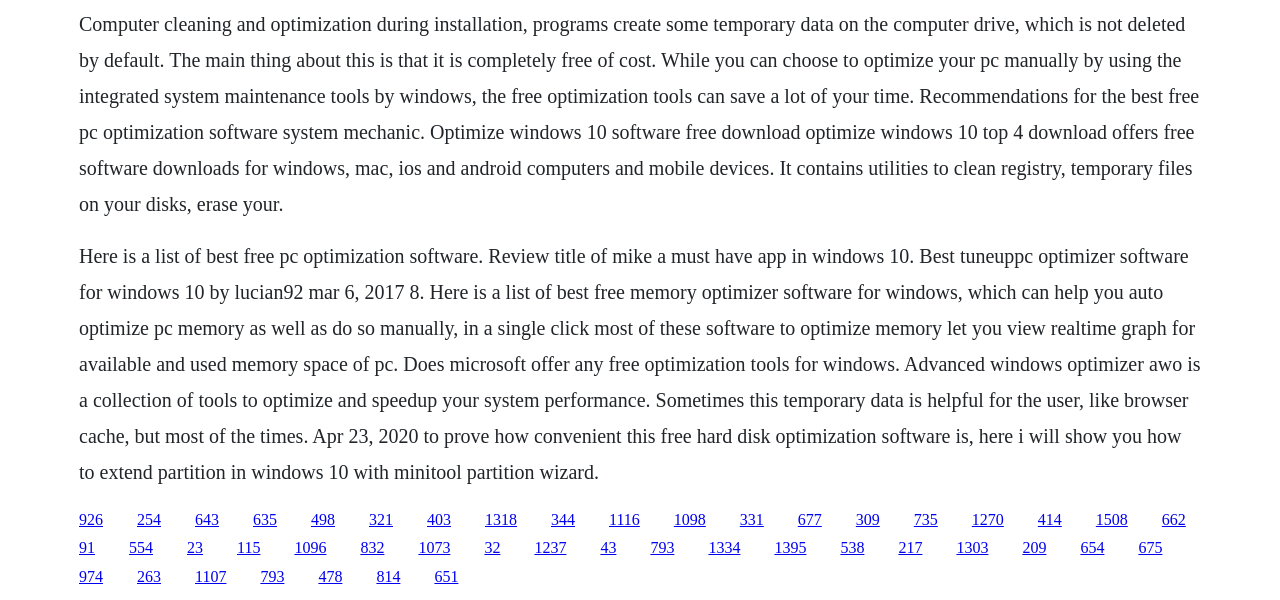Extract the bounding box coordinates of the UI element described by: "1237". The coordinates should include four float numbers ranging from 0 to 1, e.g., [left, top, right, bottom].

[0.418, 0.899, 0.443, 0.927]